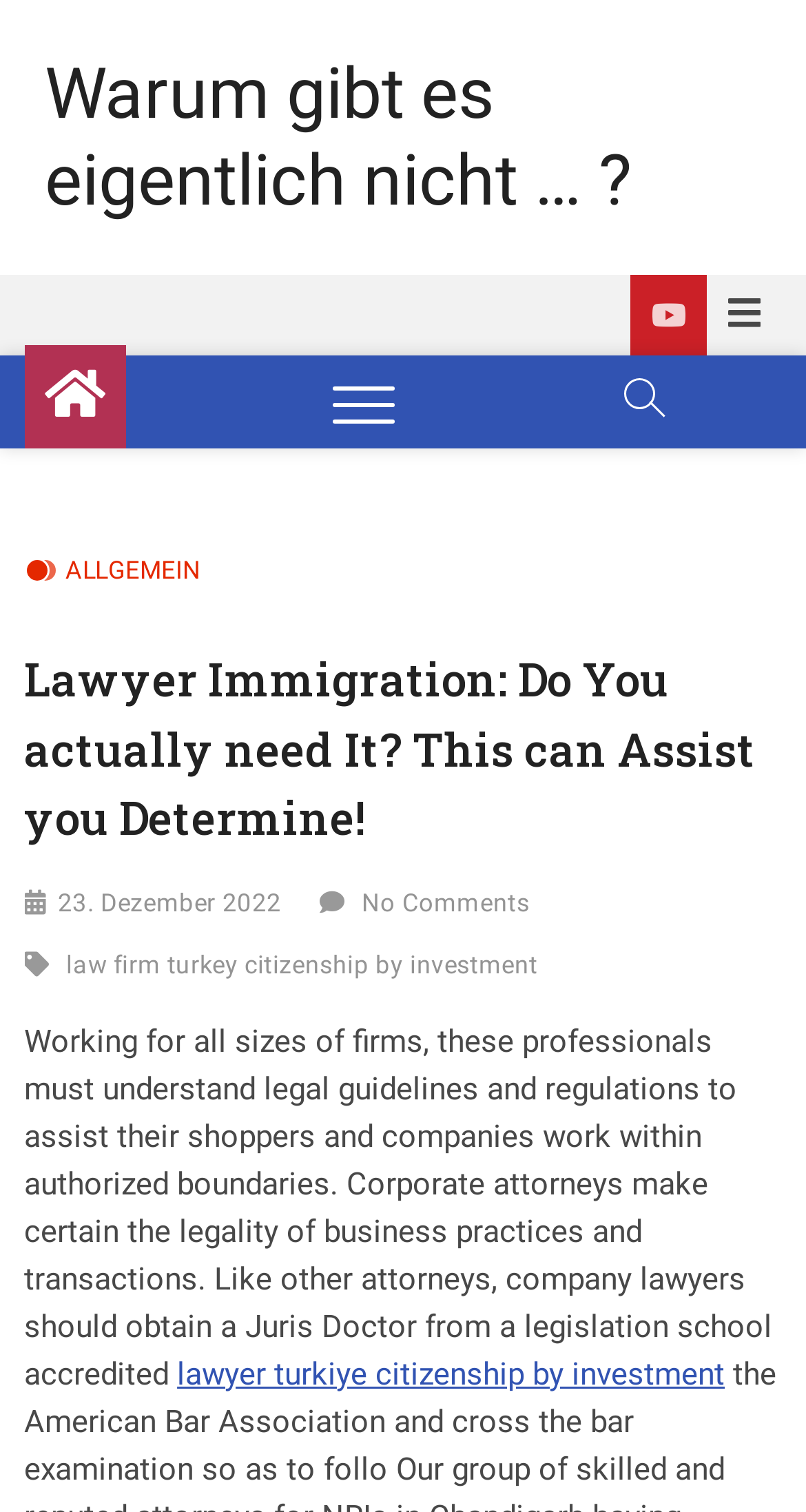What is the role of corporate attorneys?
Please answer the question as detailed as possible based on the image.

According to the article, corporate attorneys 'make certain the legality of business practices and transactions', which means their role is to ensure that business practices are legal and comply with regulations.